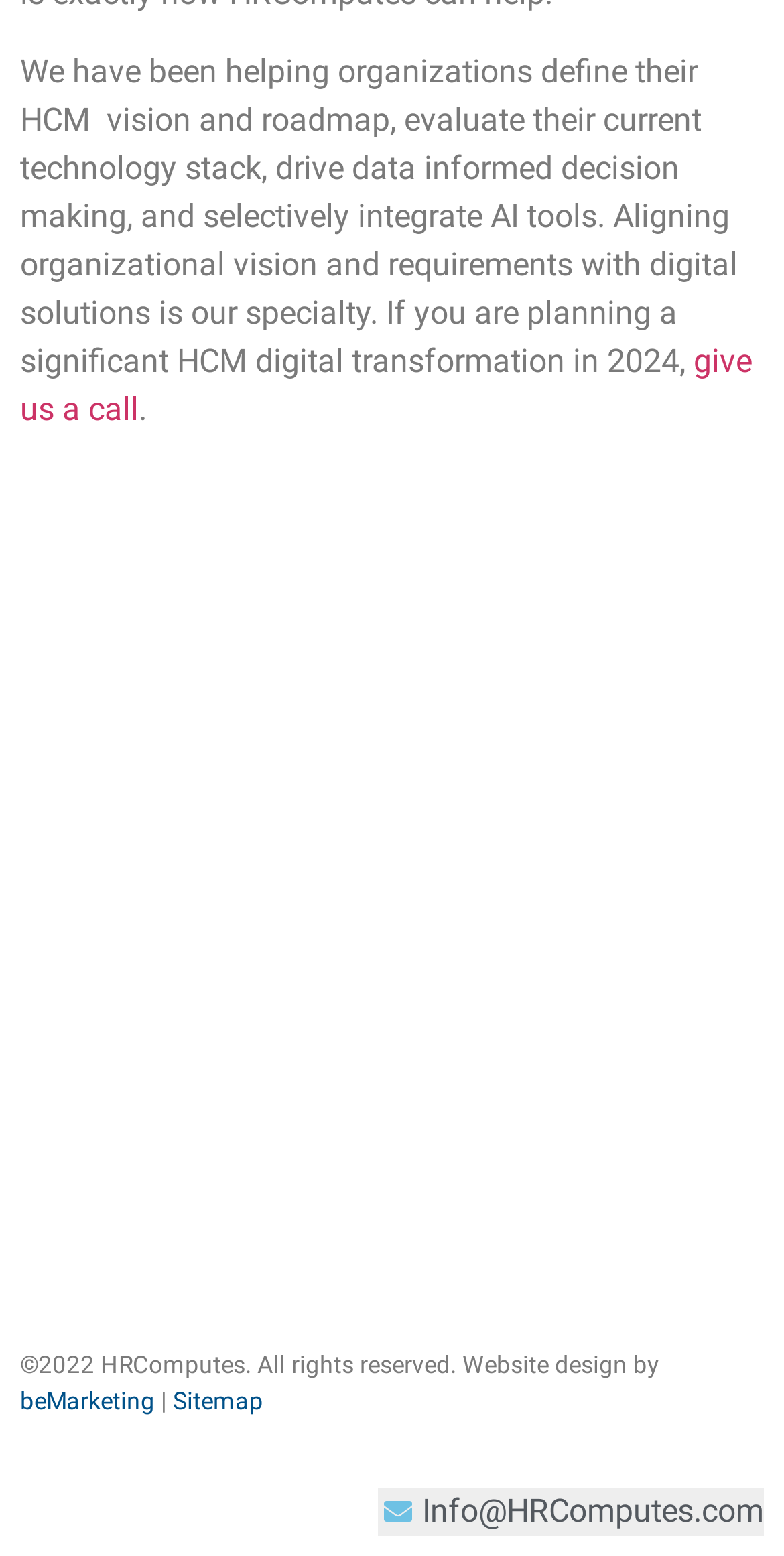Determine the bounding box coordinates of the UI element described below. Use the format (top-left x, top-left y, bottom-right x, bottom-right y) with floating point numbers between 0 and 1: Sitemap

[0.221, 0.891, 0.336, 0.909]